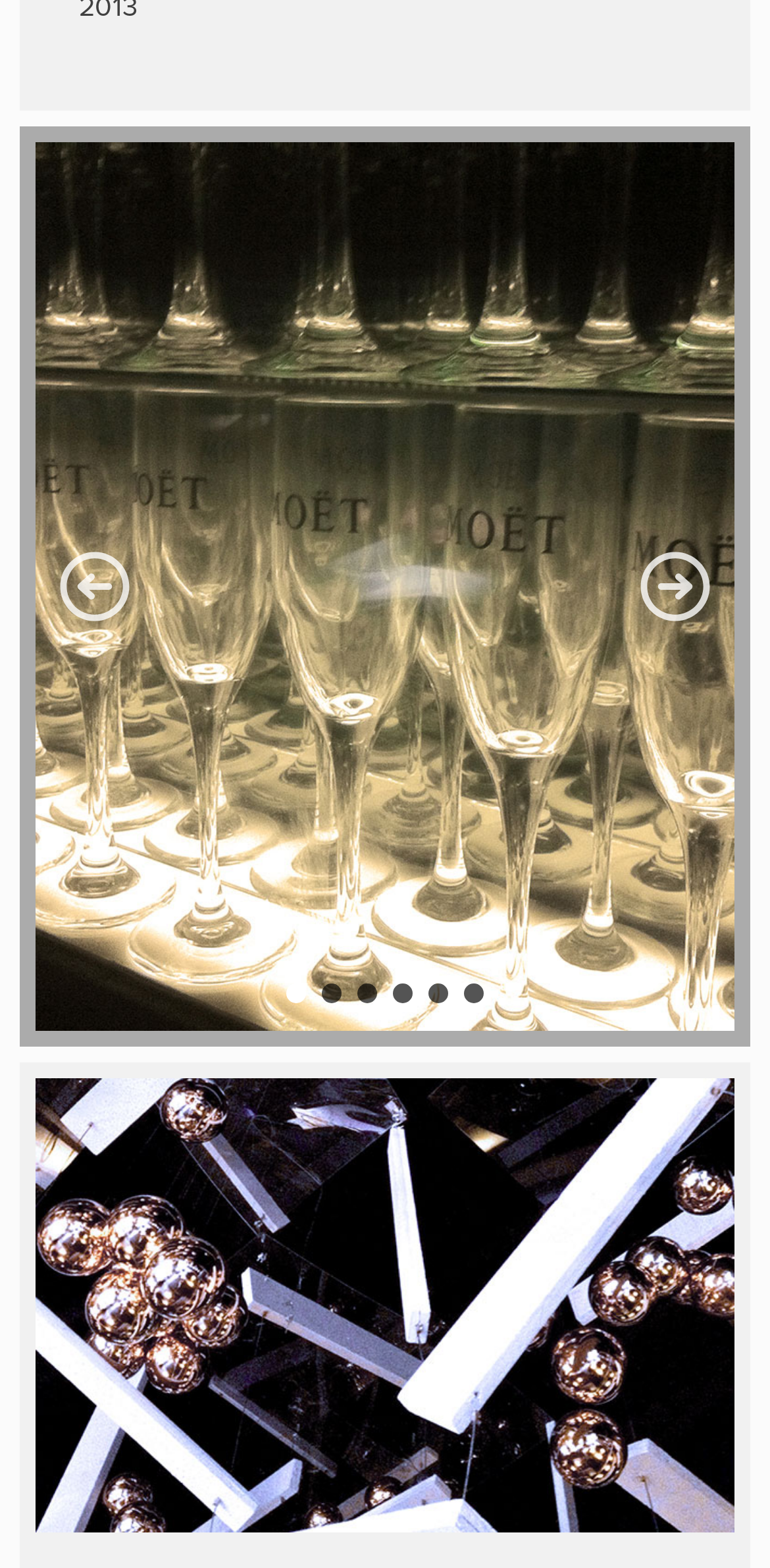Find the bounding box coordinates for the area that should be clicked to accomplish the instruction: "Click Previous button".

None